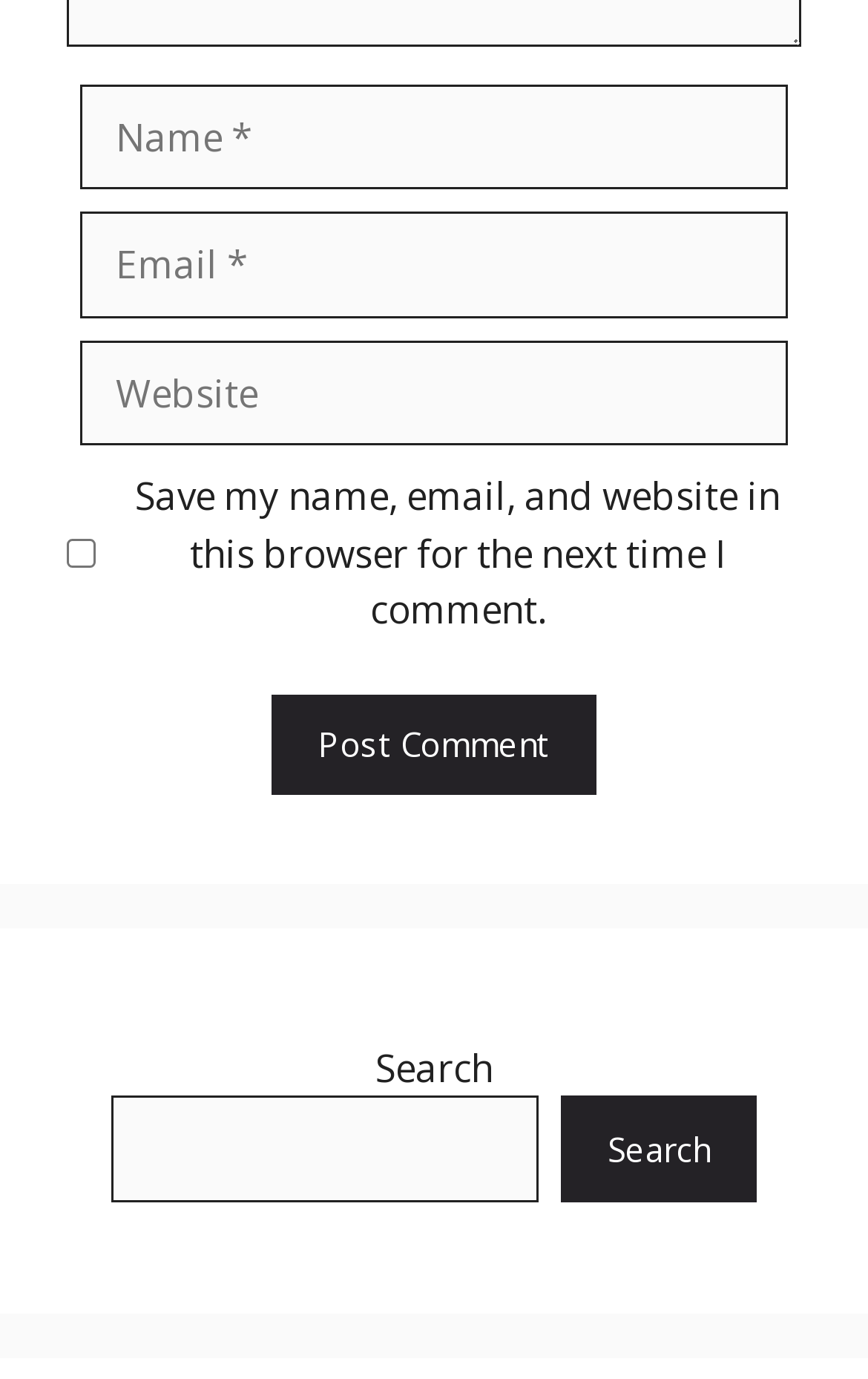Please answer the following question using a single word or phrase: 
How many textboxes are there?

3